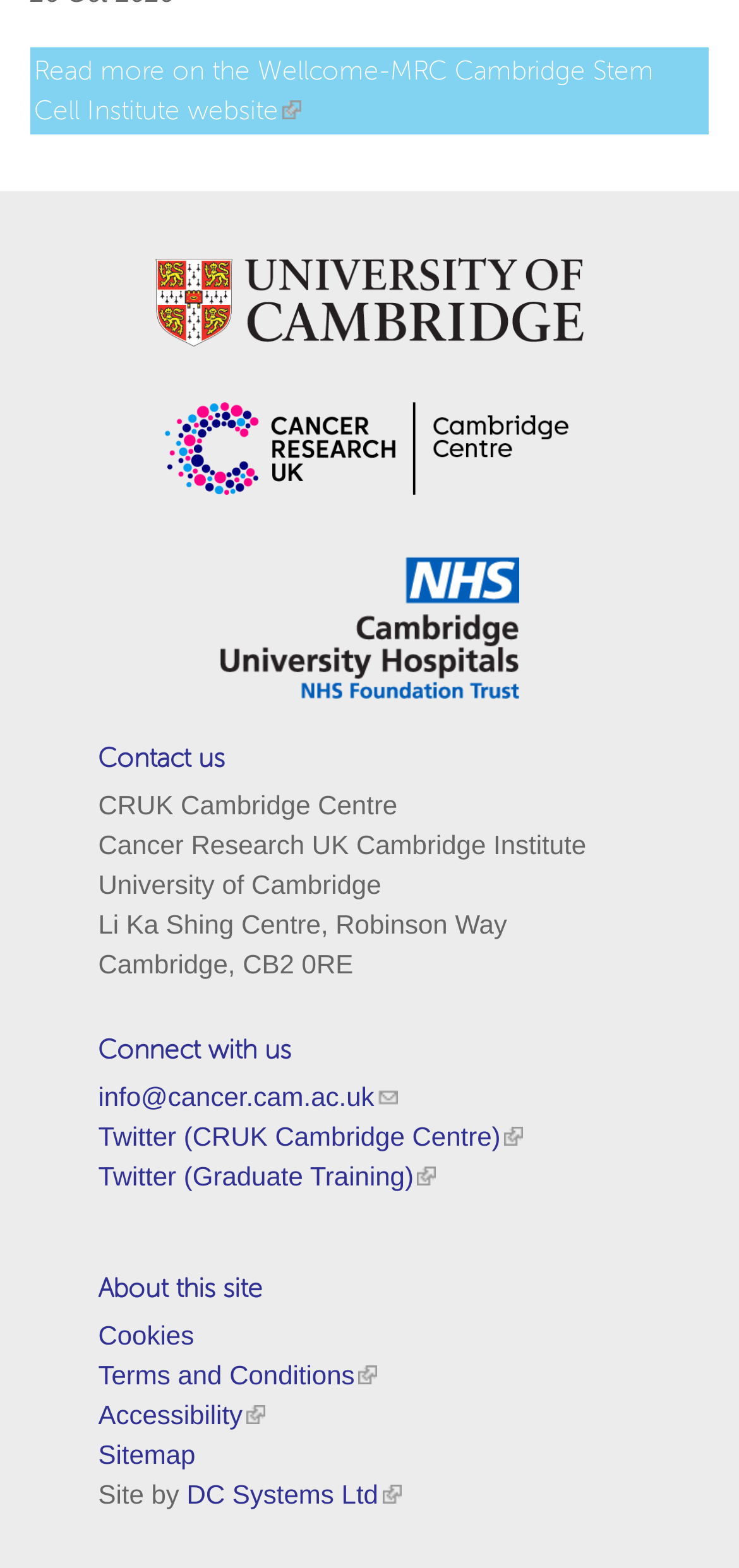Locate the bounding box coordinates of the area you need to click to fulfill this instruction: 'Visit the CRUK Cambridge Centre website'. The coordinates must be in the form of four float numbers ranging from 0 to 1: [left, top, right, bottom].

[0.209, 0.301, 0.791, 0.32]